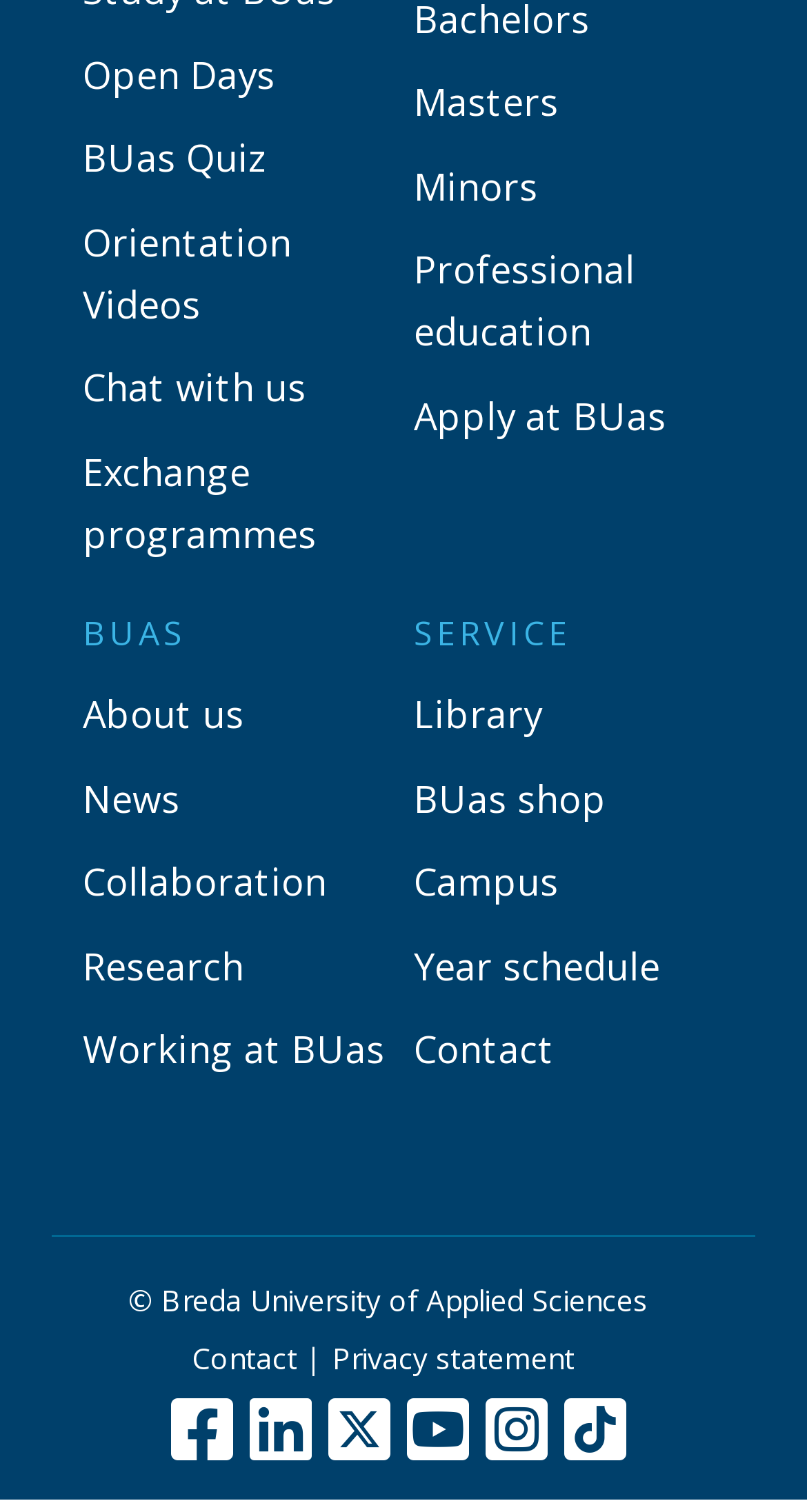Bounding box coordinates should be provided in the format (top-left x, top-left y, bottom-right x, bottom-right y) with all values between 0 and 1. Identify the bounding box for this UI element: Follow us on LinkedIn

[0.312, 0.926, 0.383, 0.965]